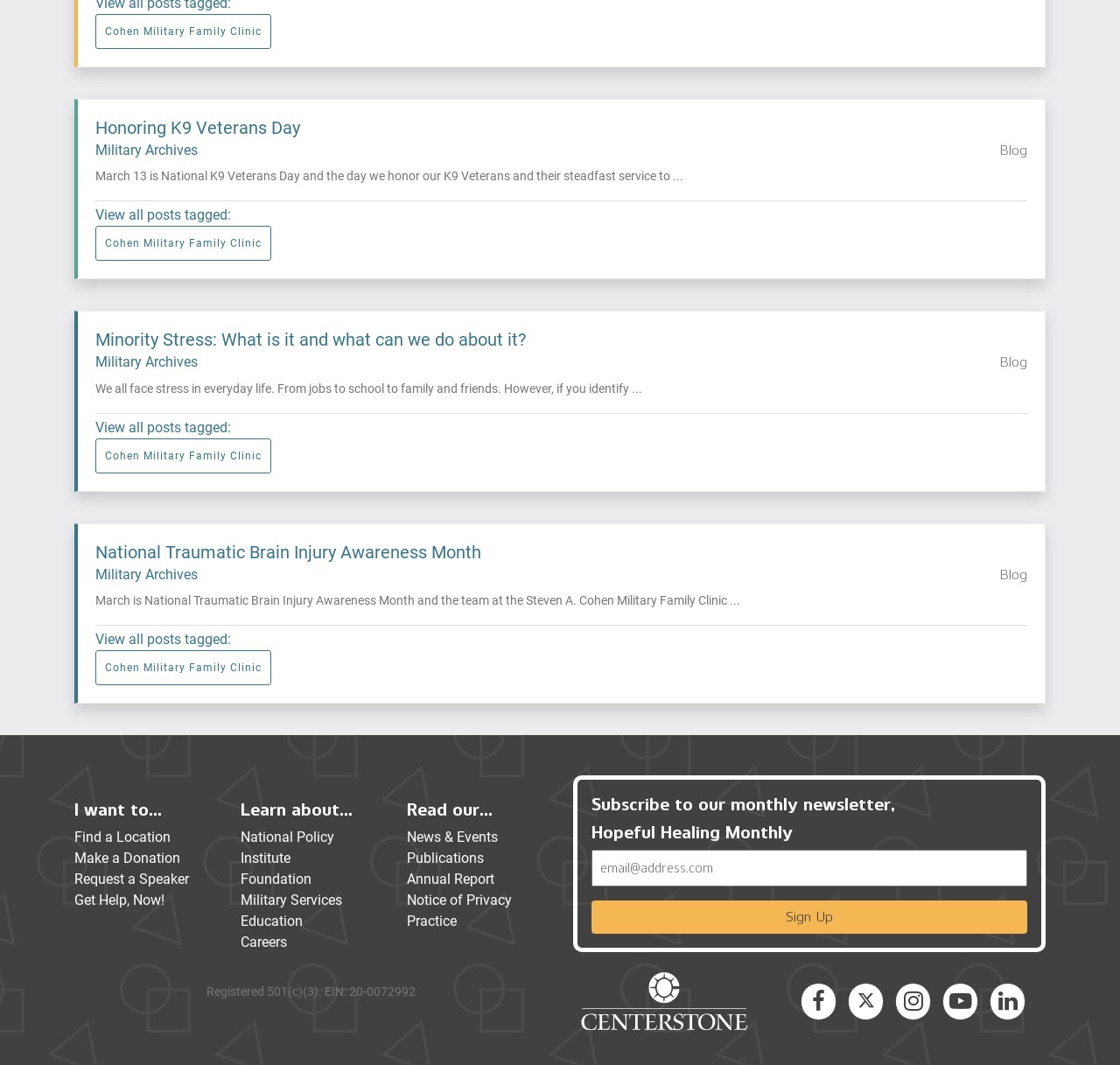What is the purpose of the 'Subscribe to our monthly newsletter' section?
Answer the question with a detailed explanation, including all necessary information.

The 'Subscribe to our monthly newsletter' section contains a heading 'Hopeful Healing Monthly' and a textbox to enter an email address, which suggests that this section is used to subscribe to a monthly newsletter called 'Hopeful Healing Monthly'.